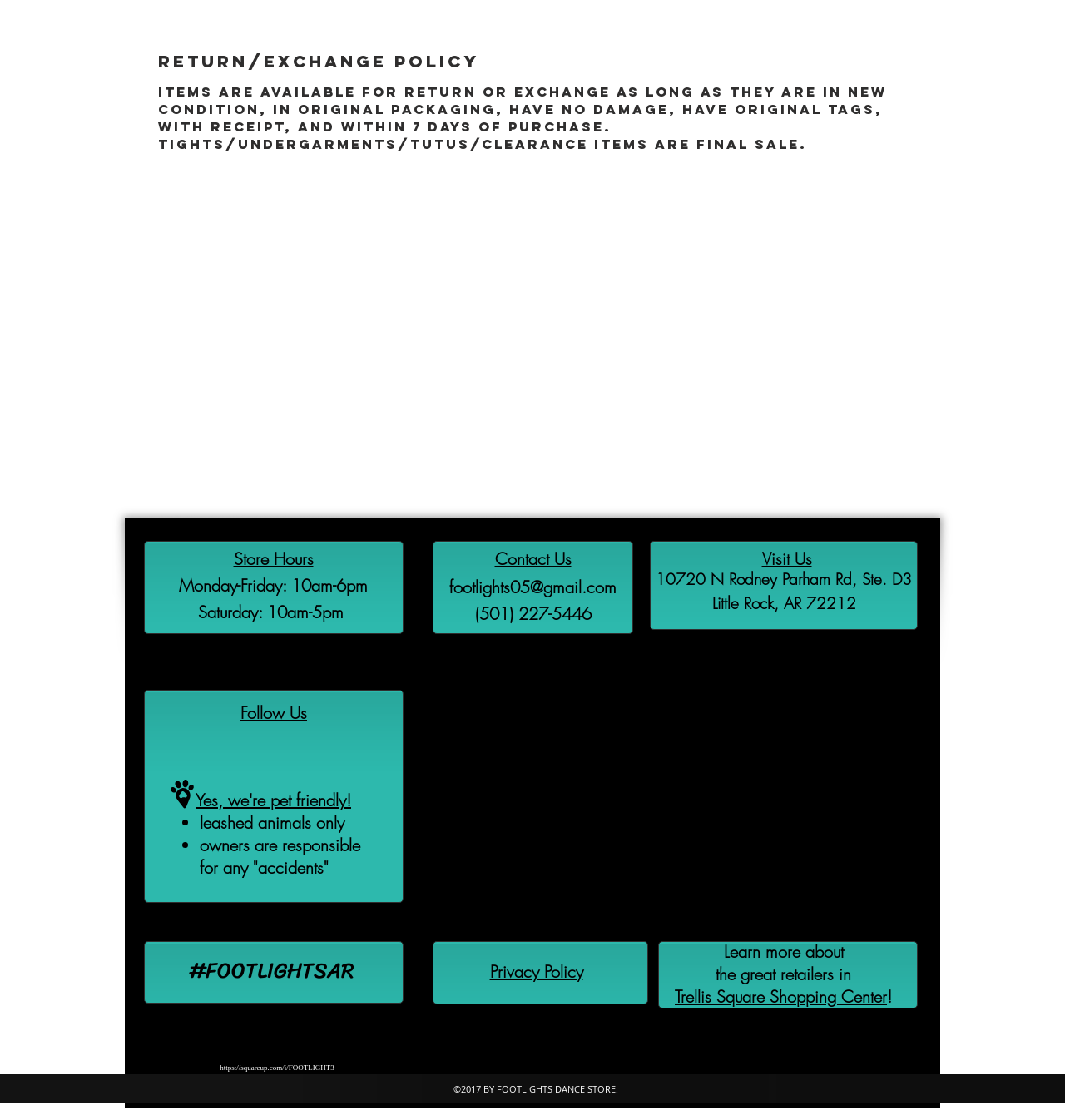What is the address of the store?
Using the image, provide a concise answer in one word or a short phrase.

10720 N Rodney Parham Rd, Ste. D3